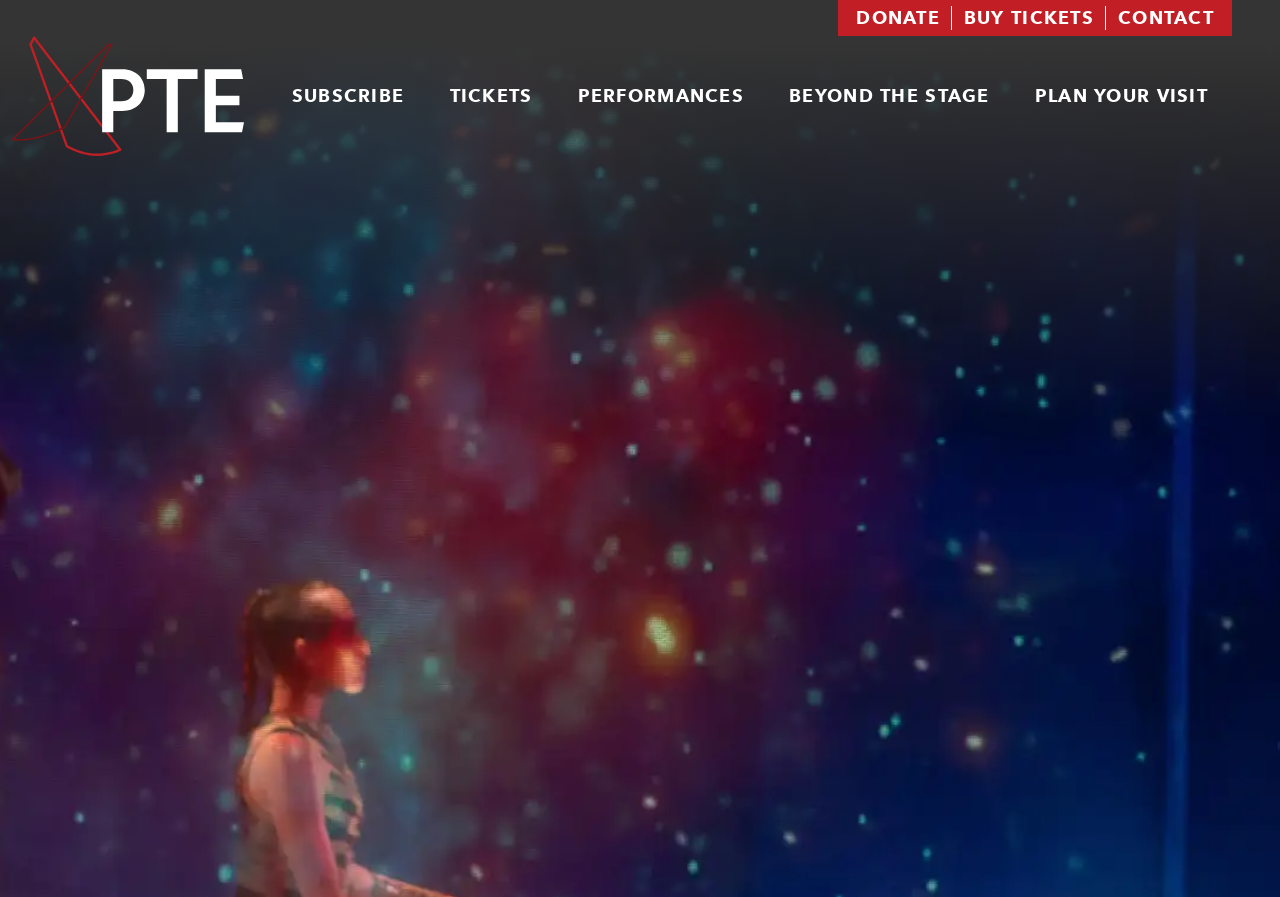Determine the bounding box coordinates of the region to click in order to accomplish the following instruction: "click on the PTE logo". Provide the coordinates as four float numbers between 0 and 1, specifically [left, top, right, bottom].

[0.009, 0.04, 0.19, 0.174]